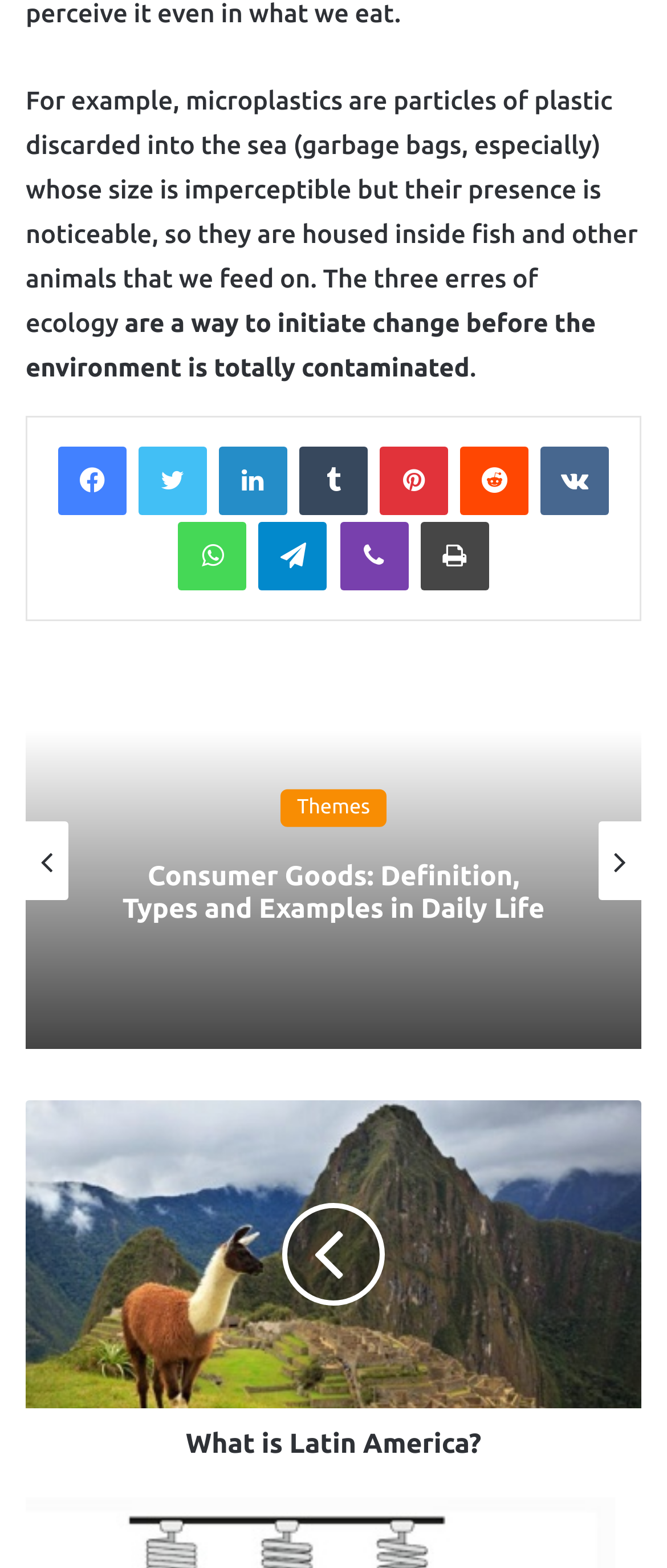Using the information in the image, could you please answer the following question in detail:
Is there a print option available?

There is a link with the text ' Print' which indicates that a print option is available.